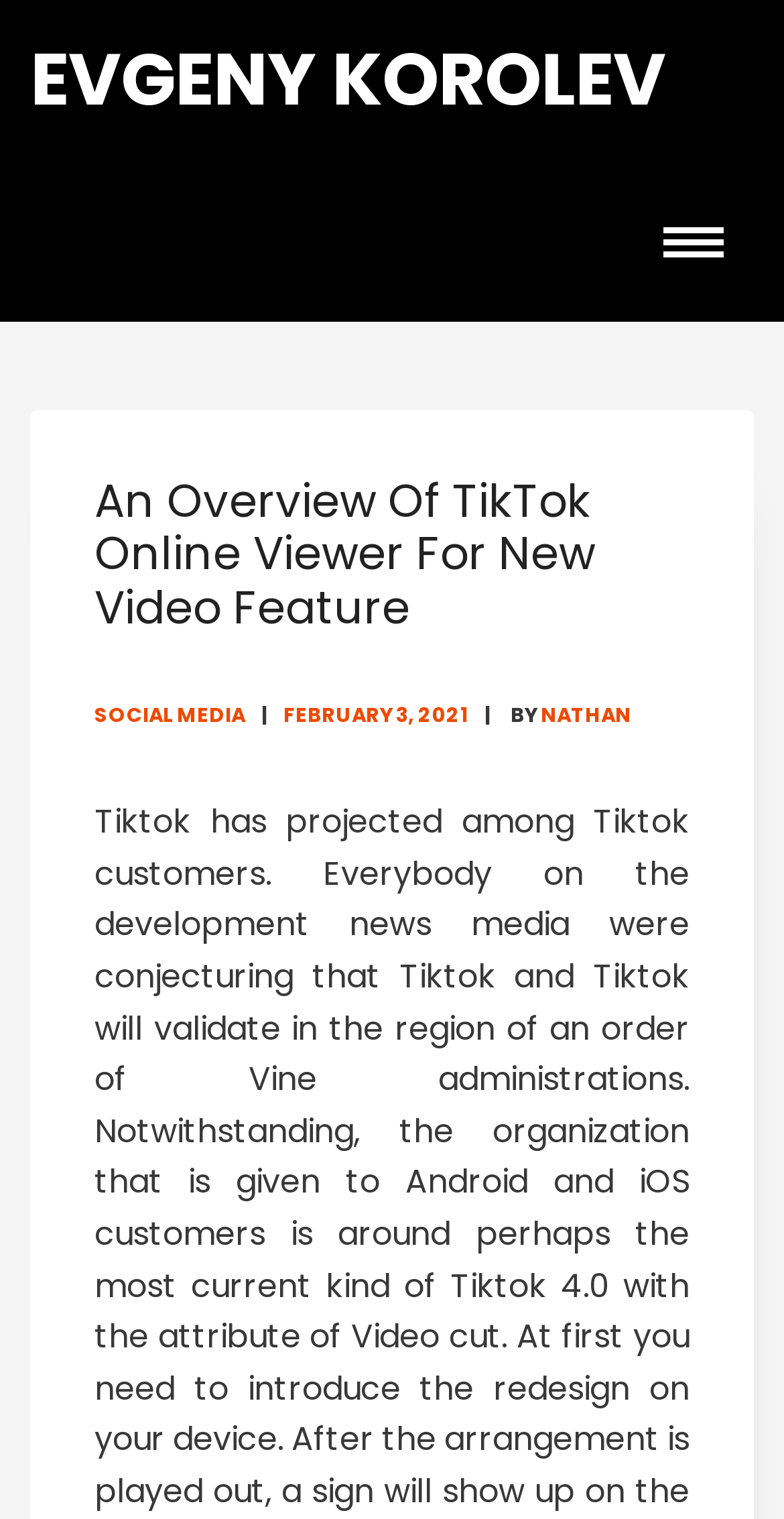Please respond in a single word or phrase: 
What is the date of the article?

FEBRUARY 3, 2021